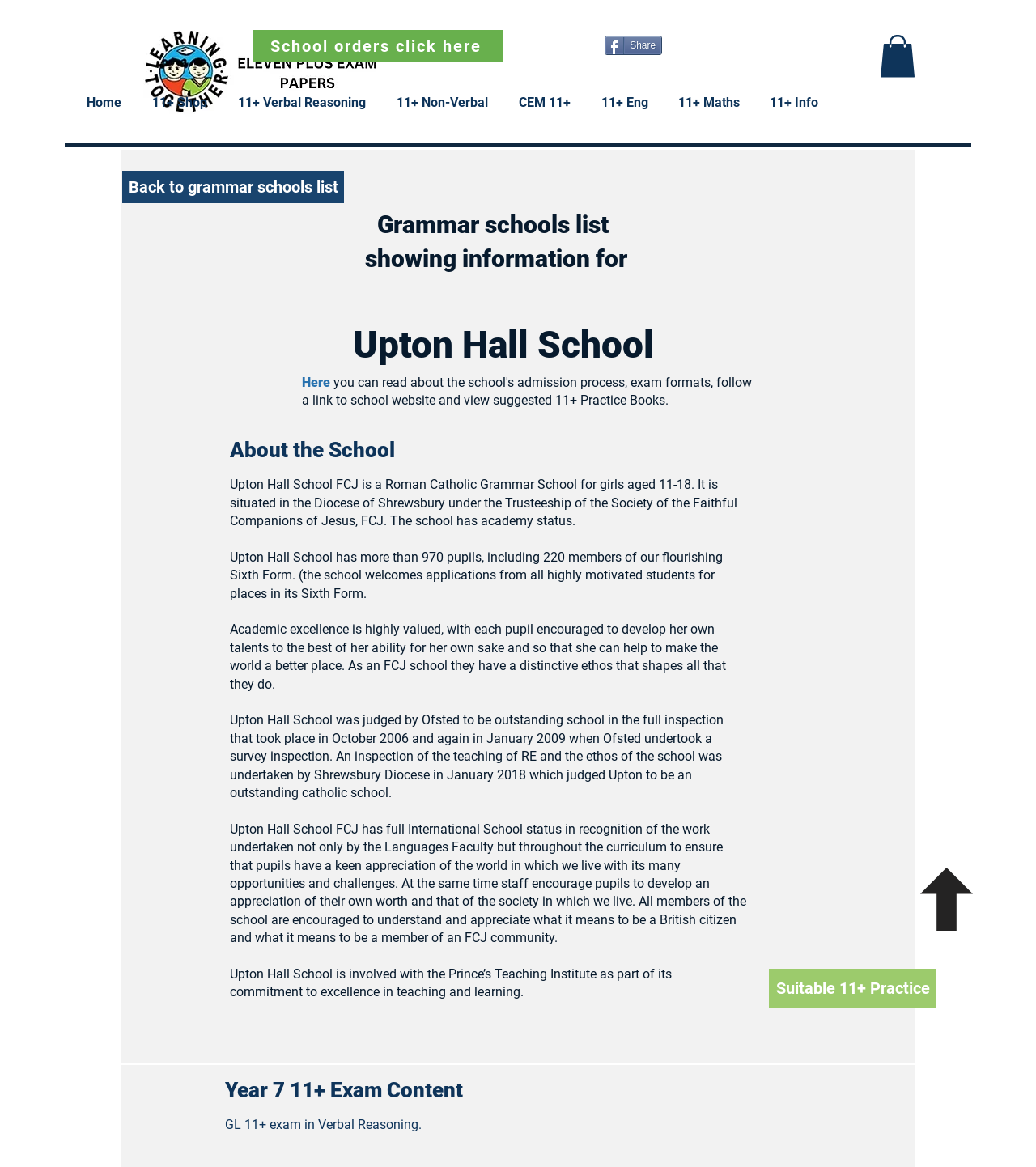Please identify the bounding box coordinates for the region that you need to click to follow this instruction: "Share the current page".

[0.584, 0.031, 0.639, 0.047]